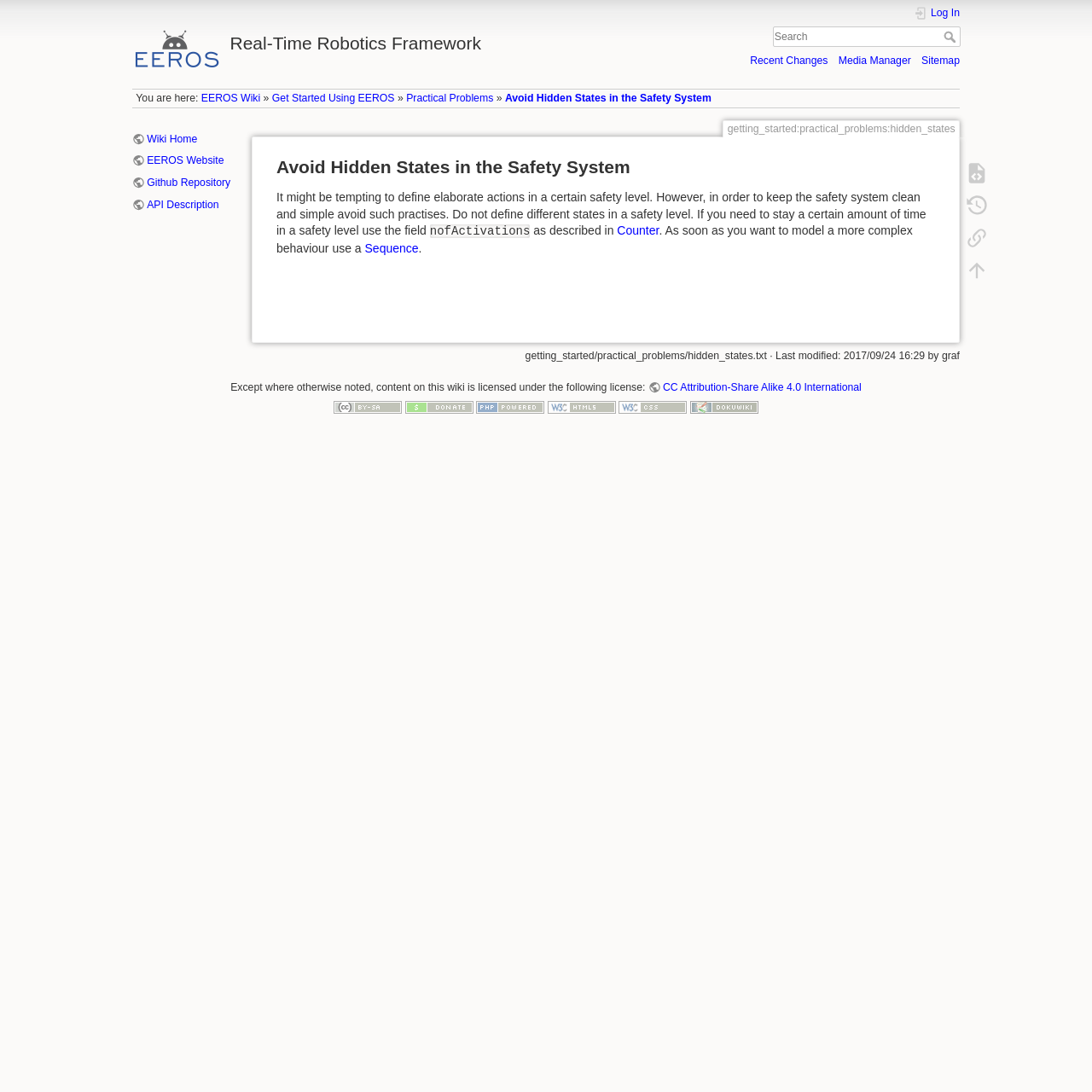Locate the bounding box coordinates of the clickable area needed to fulfill the instruction: "Go to the recent changes page".

[0.687, 0.05, 0.758, 0.061]